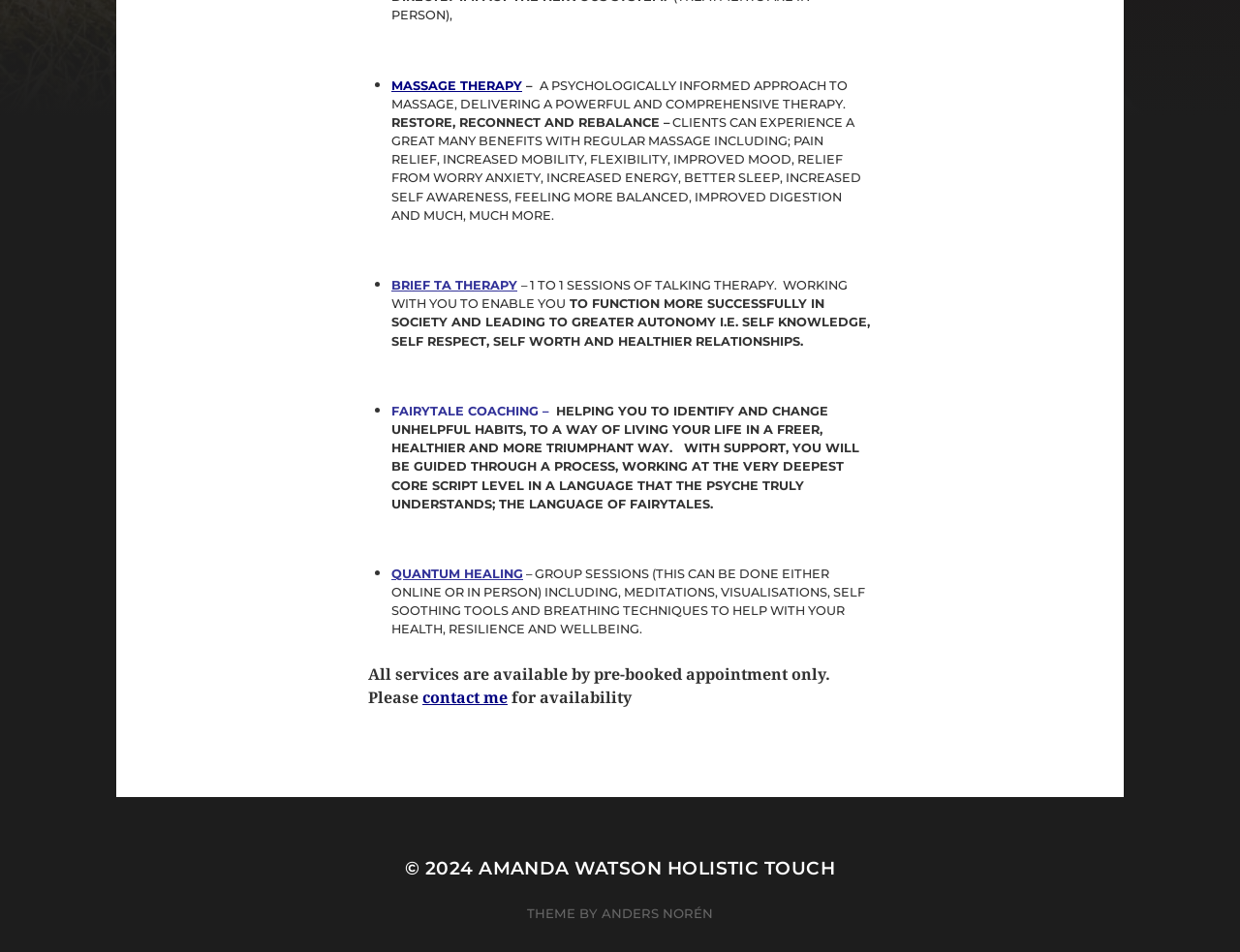What is the name of the therapist?
Based on the image, give a concise answer in the form of a single word or short phrase.

Amanda Watson